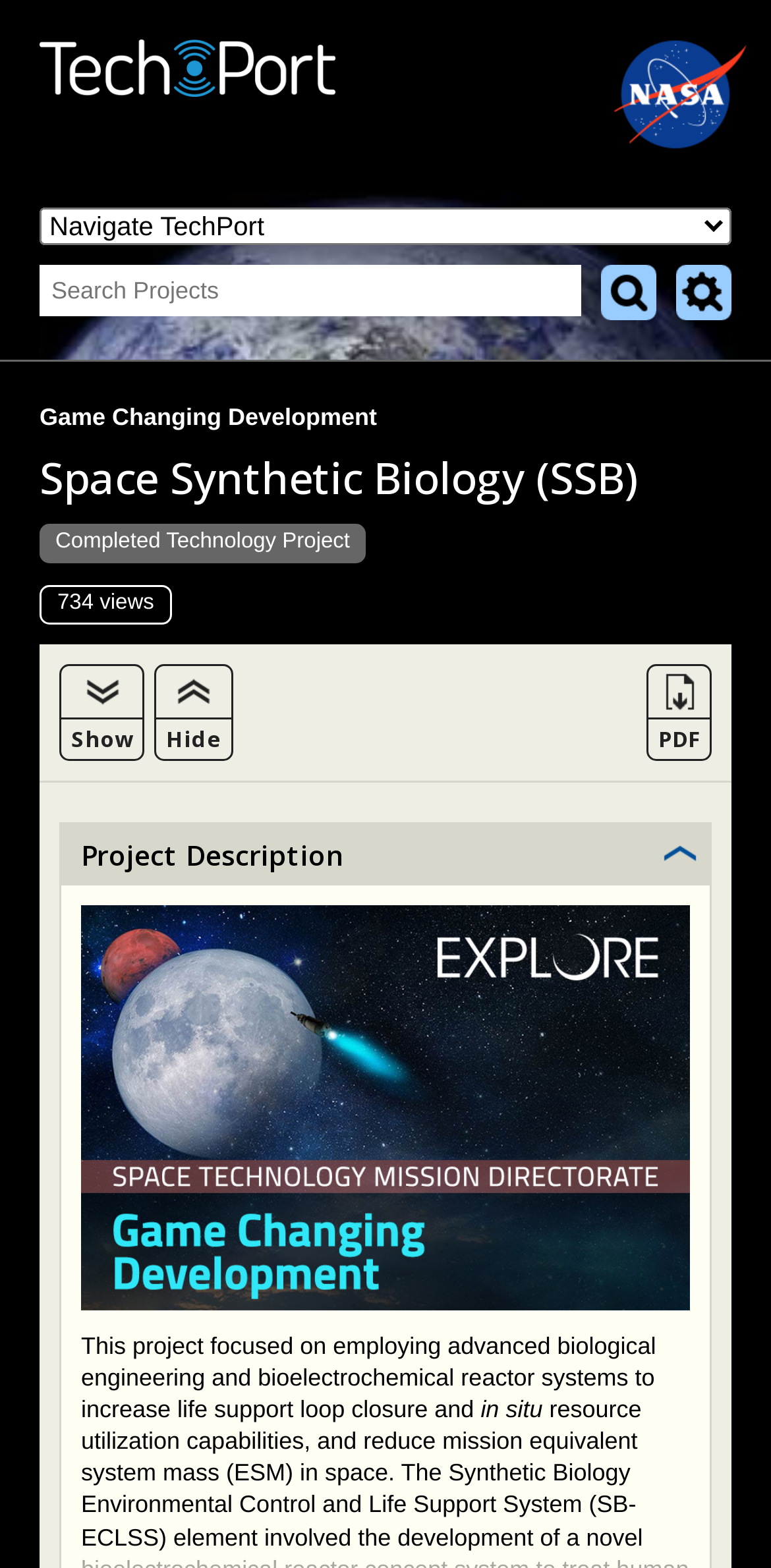Locate the bounding box coordinates of the clickable region to complete the following instruction: "Search for projects."

[0.051, 0.169, 0.754, 0.202]